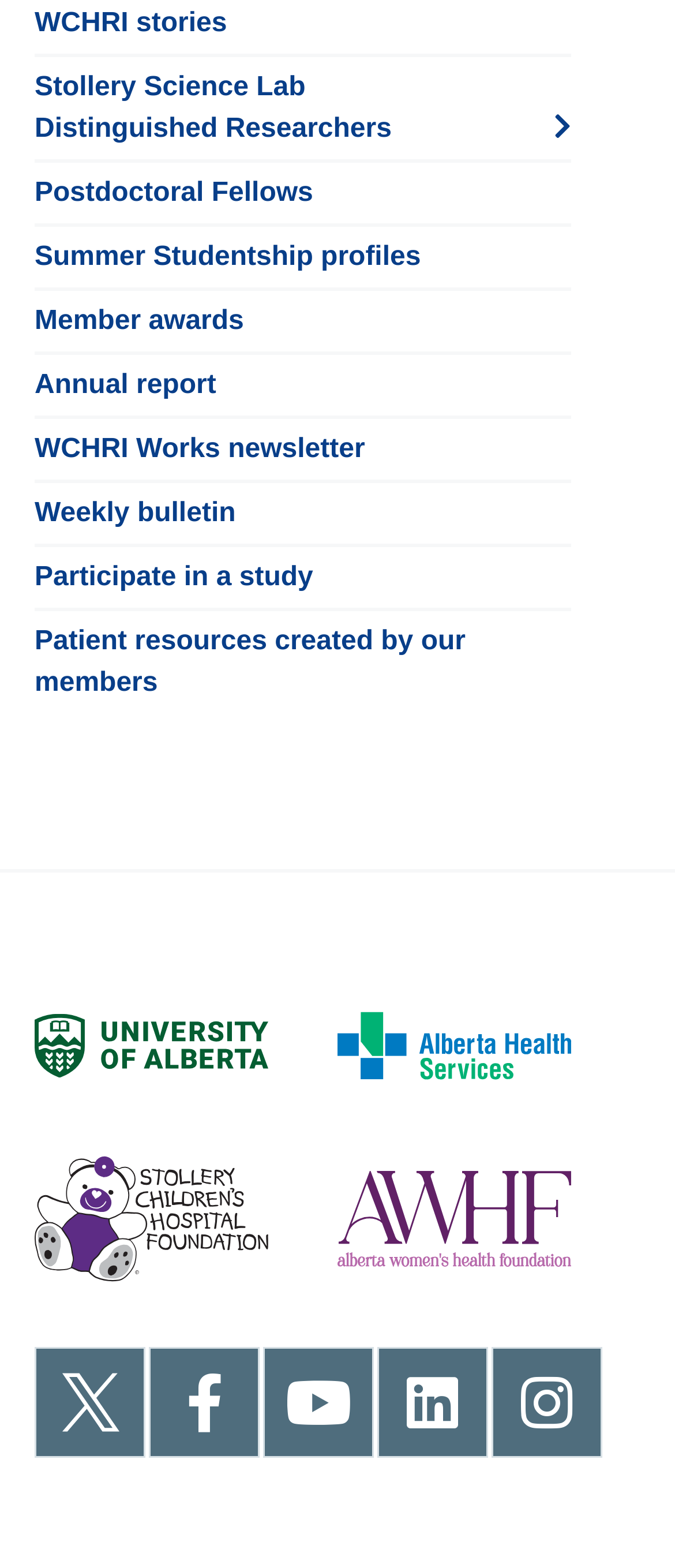What is the last link in the top section?
From the details in the image, answer the question comprehensively.

I looked at the top section of the webpage and found the last link, which is 'Patient resources created by our members'.